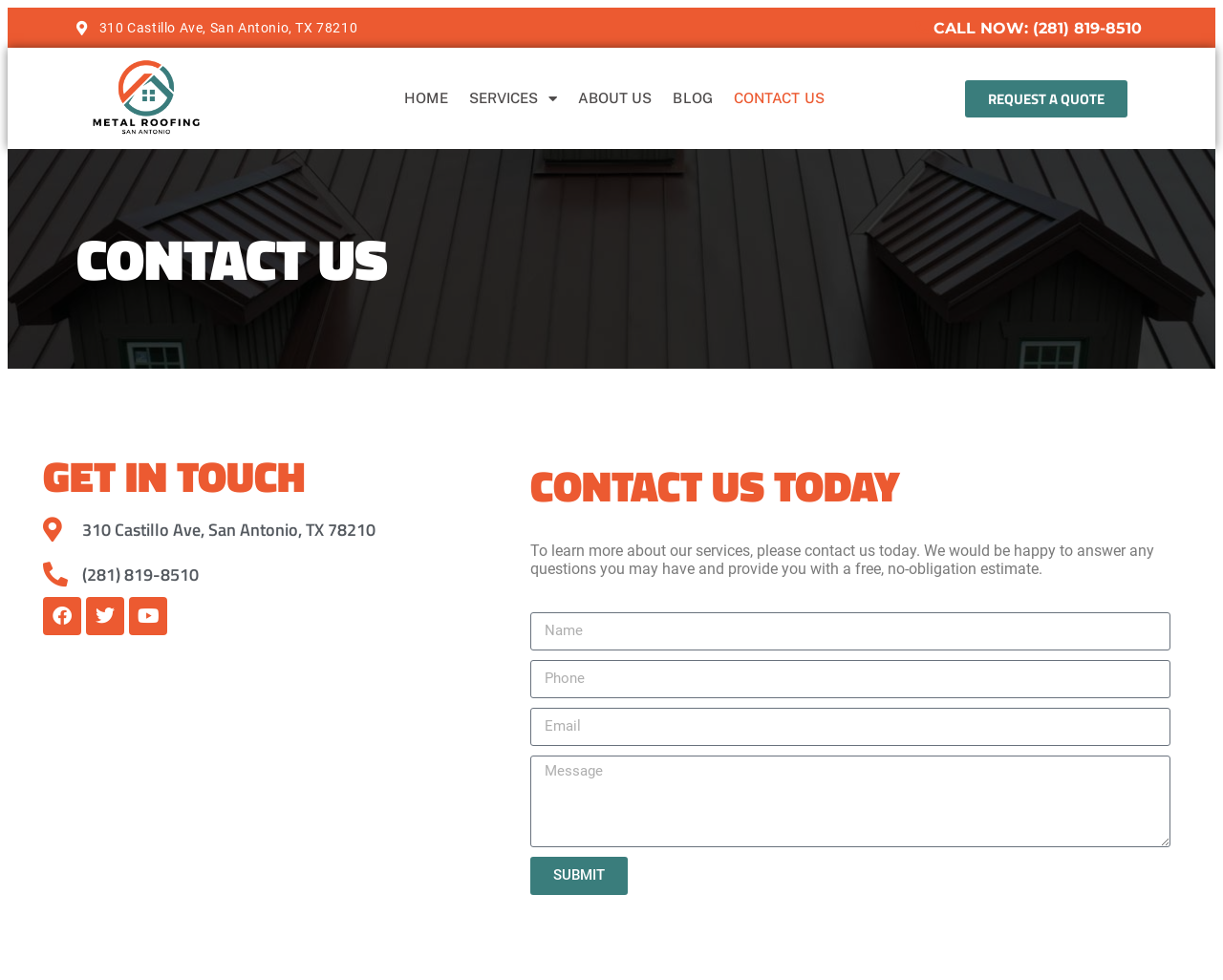Summarize the webpage comprehensively, mentioning all visible components.

This webpage is about contacting a metal roofing repair service in San Antonio. At the top left, there is an address "310 Castillo Ave, San Antonio, TX 78210" and a "CALL NOW" link with a phone number. Below these, there are navigation links, including "HOME", "SERVICES", "ABOUT US", "BLOG", and "CONTACT US". 

On the left side, there is a vertical menu with a "REQUEST A QUOTE" link at the bottom. The main content area has a heading "CONTACT US" followed by a subheading "GET IN TOUCH". Below these, there is a repetition of the address and phone number. 

Further down, there is a heading "CONTACT US TODAY" and a paragraph of text explaining the purpose of contacting the service. Below this, there is a contact form with fields for "Name", "Phone", "Email", and "Message", as well as a "SUBMIT" button.